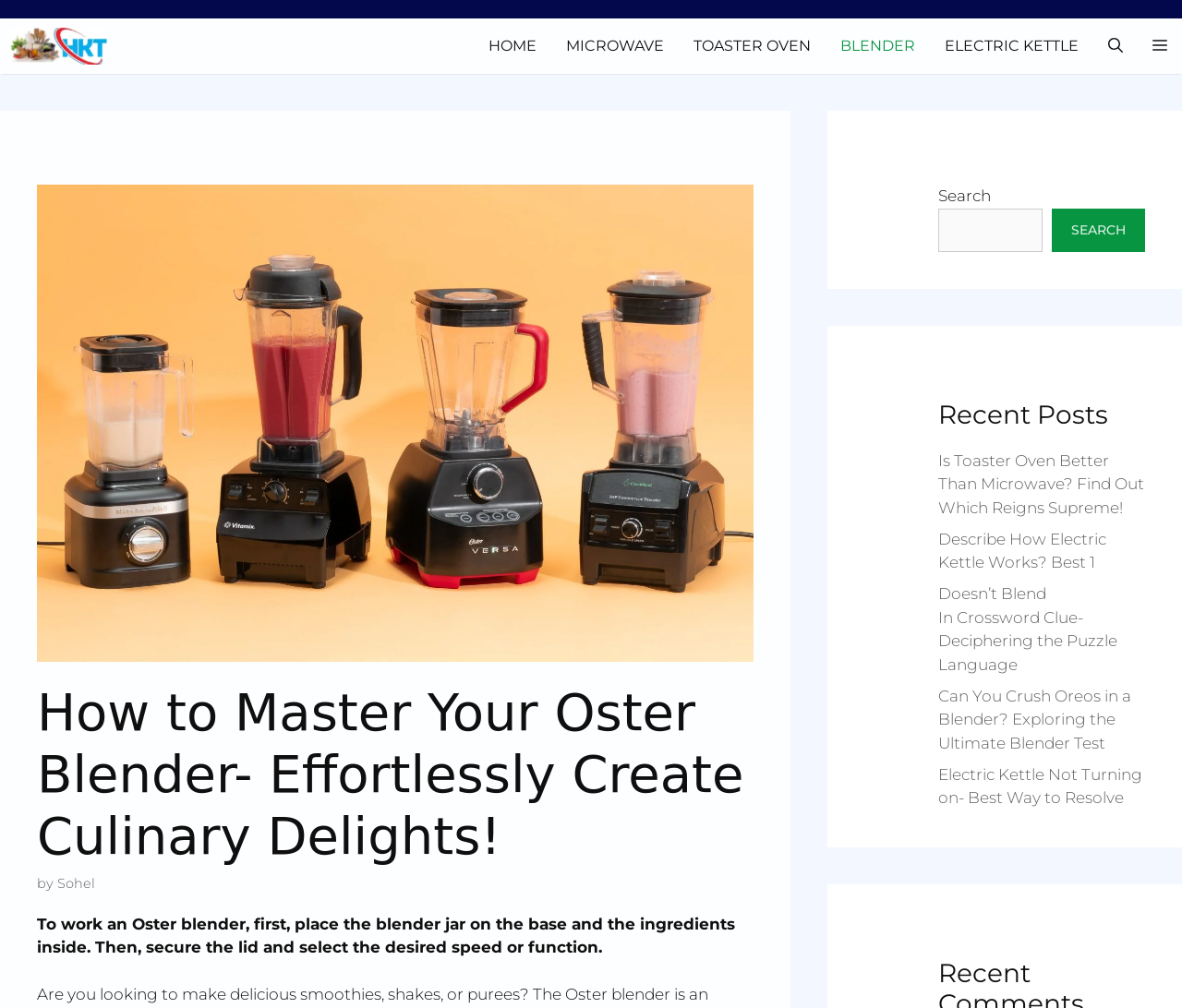Locate the bounding box coordinates of the area to click to fulfill this instruction: "Visit the 'Recent Posts' section". The bounding box should be presented as four float numbers between 0 and 1, in the order [left, top, right, bottom].

[0.794, 0.397, 0.969, 0.427]